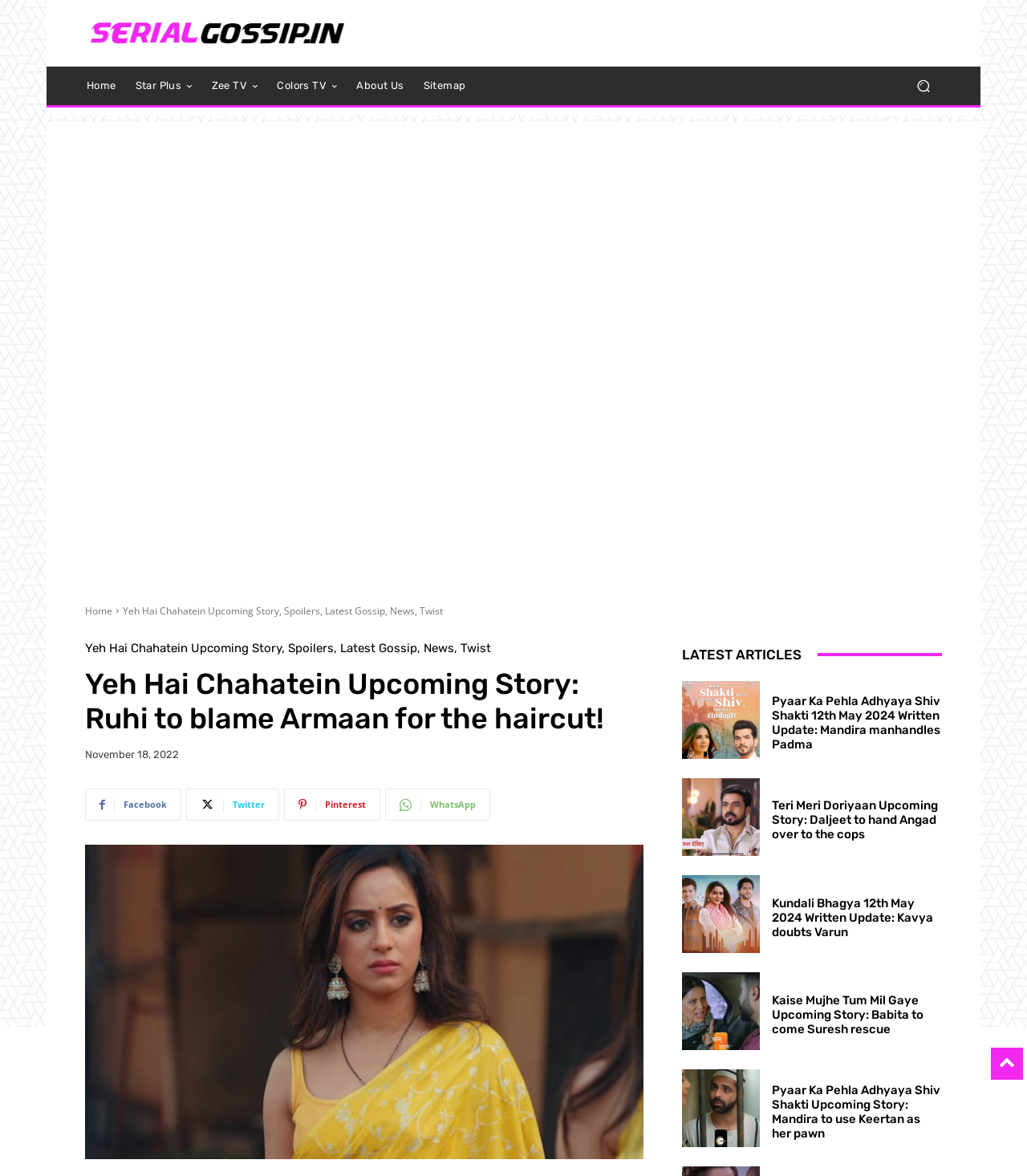How many social media links are there?
Please give a detailed and elaborate answer to the question based on the image.

I counted the number of social media links by looking at the elements with the icons for Facebook, Twitter, Pinterest, and WhatsApp. There are four of them, which are all links.